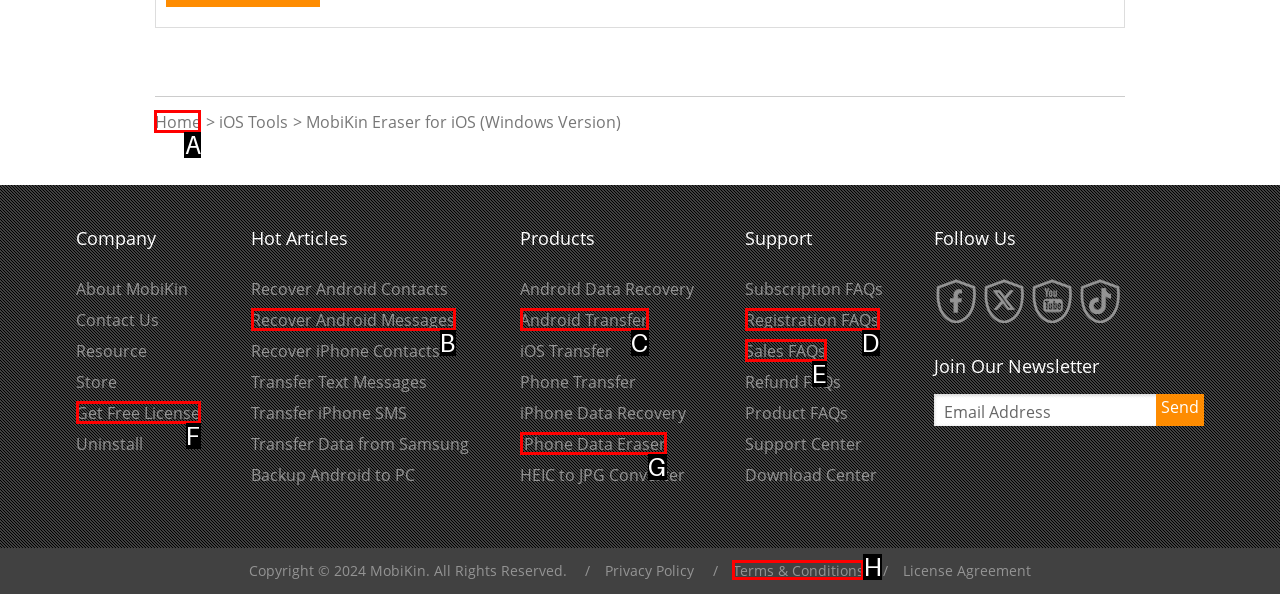Which choice should you pick to execute the task: Click on Home
Respond with the letter associated with the correct option only.

A